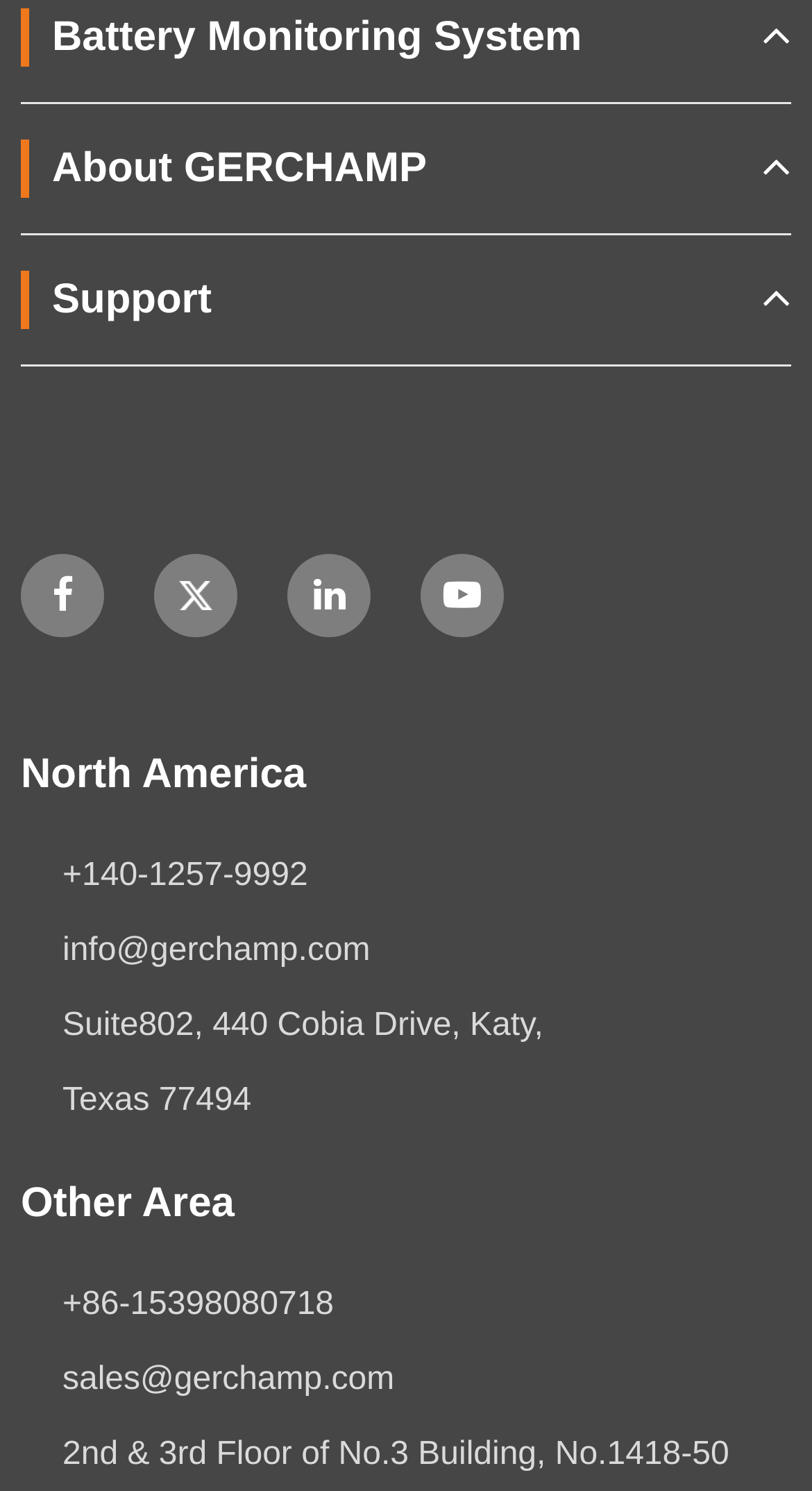Give a short answer to this question using one word or a phrase:
How many contact methods are there for Other Area?

2